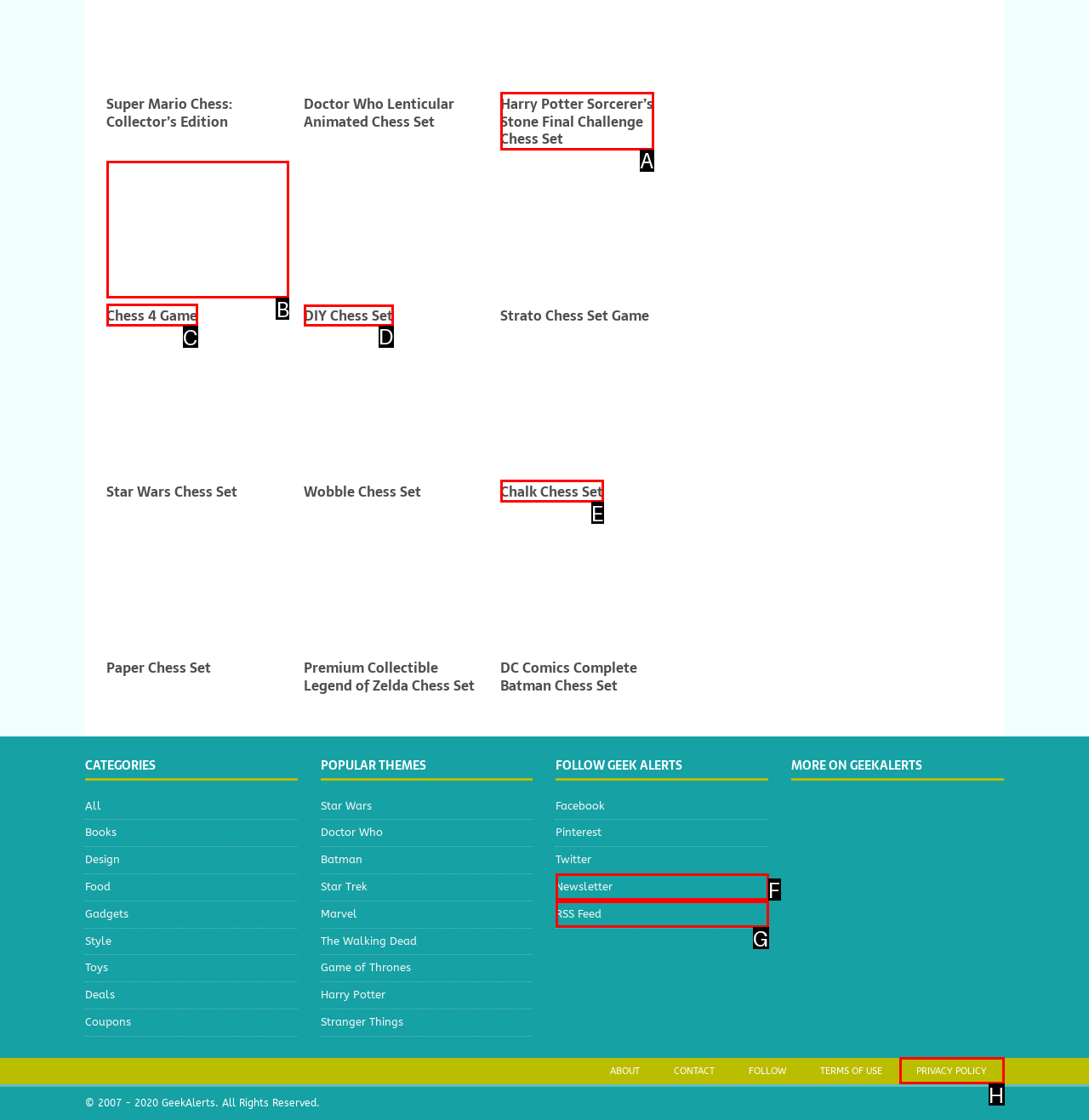Indicate the letter of the UI element that should be clicked to accomplish the task: Go to Home. Answer with the letter only.

None